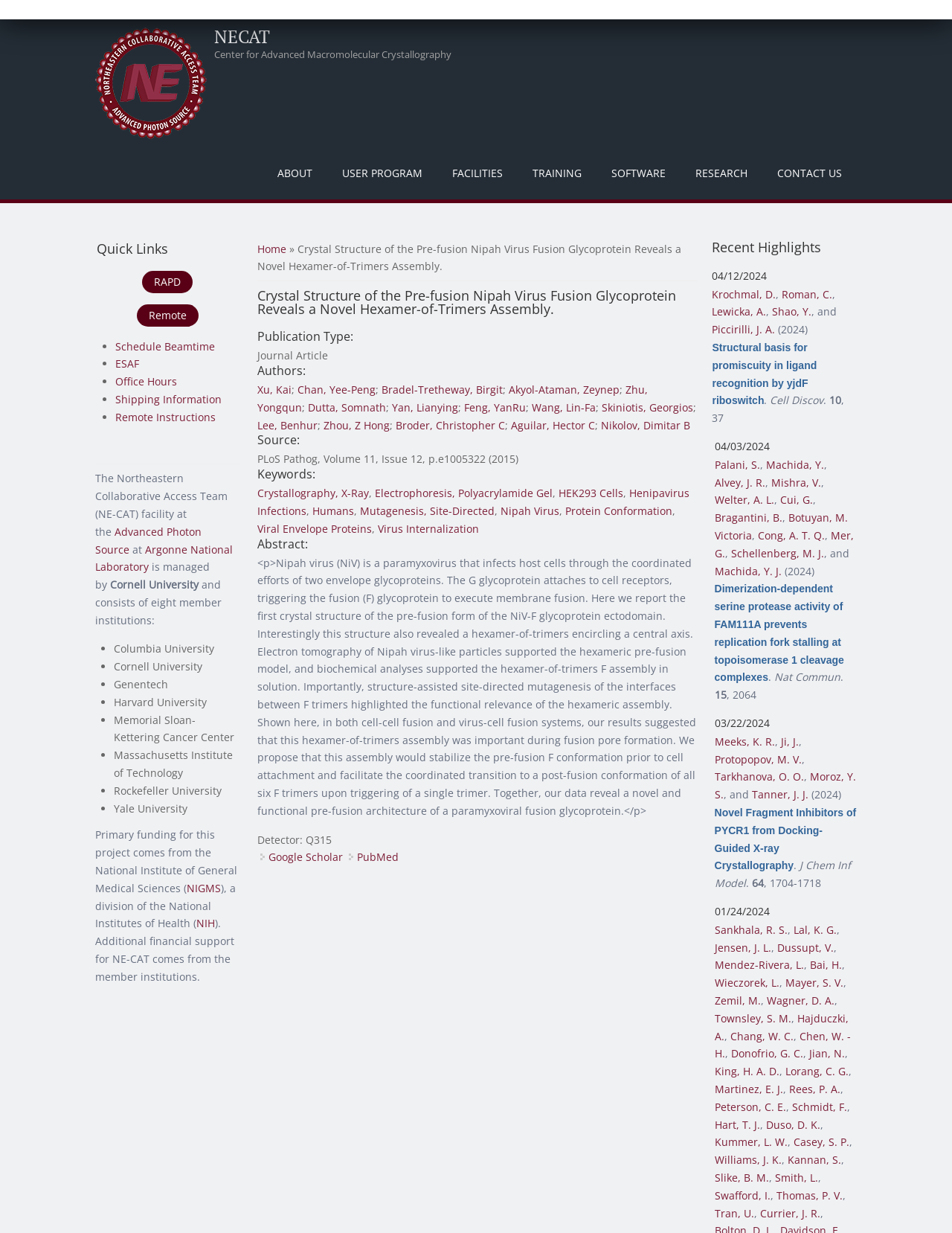Examine the screenshot and answer the question in as much detail as possible: What is the publication type of the article?

The publication type of the article can be found in the section 'Publication Type:' which is located in the main content area of the webpage, and it is specified as 'Journal Article'.